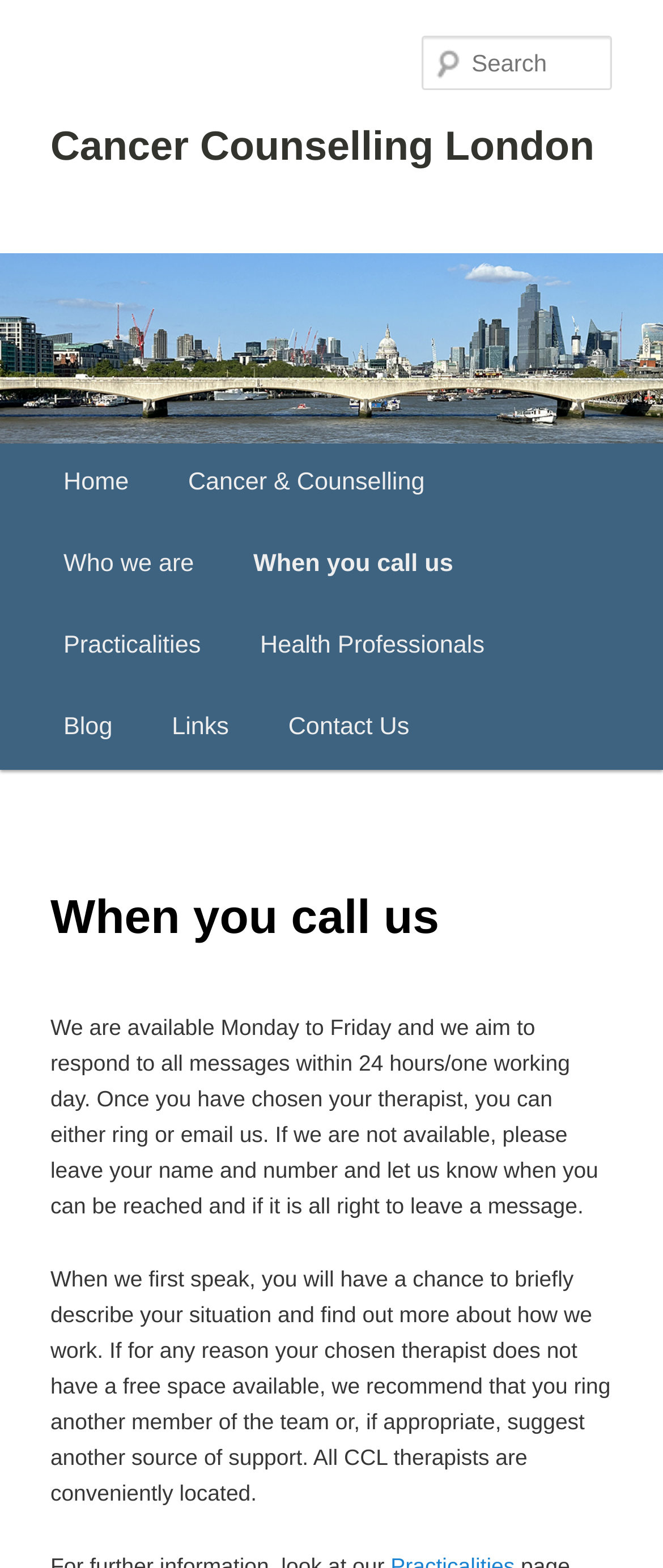What is the location of the therapists?
Can you provide an in-depth and detailed response to the question?

I found the answer in the StaticText element that mentions 'All CCL therapists are conveniently located.' This indicates that the therapists are located in convenient locations.